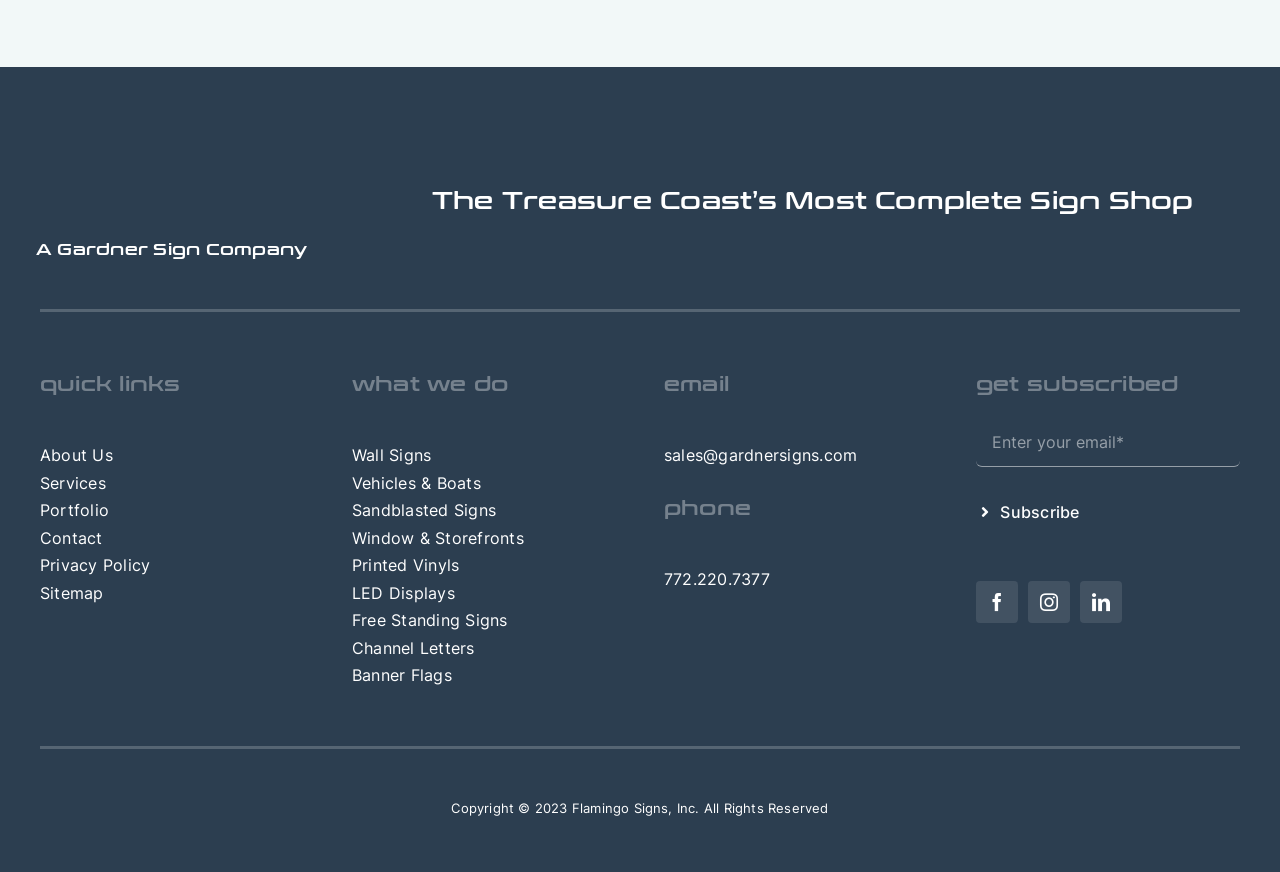Please locate the bounding box coordinates of the element's region that needs to be clicked to follow the instruction: "Subscribe to newsletter". The bounding box coordinates should be provided as four float numbers between 0 and 1, i.e., [left, top, right, bottom].

[0.751, 0.562, 0.859, 0.613]